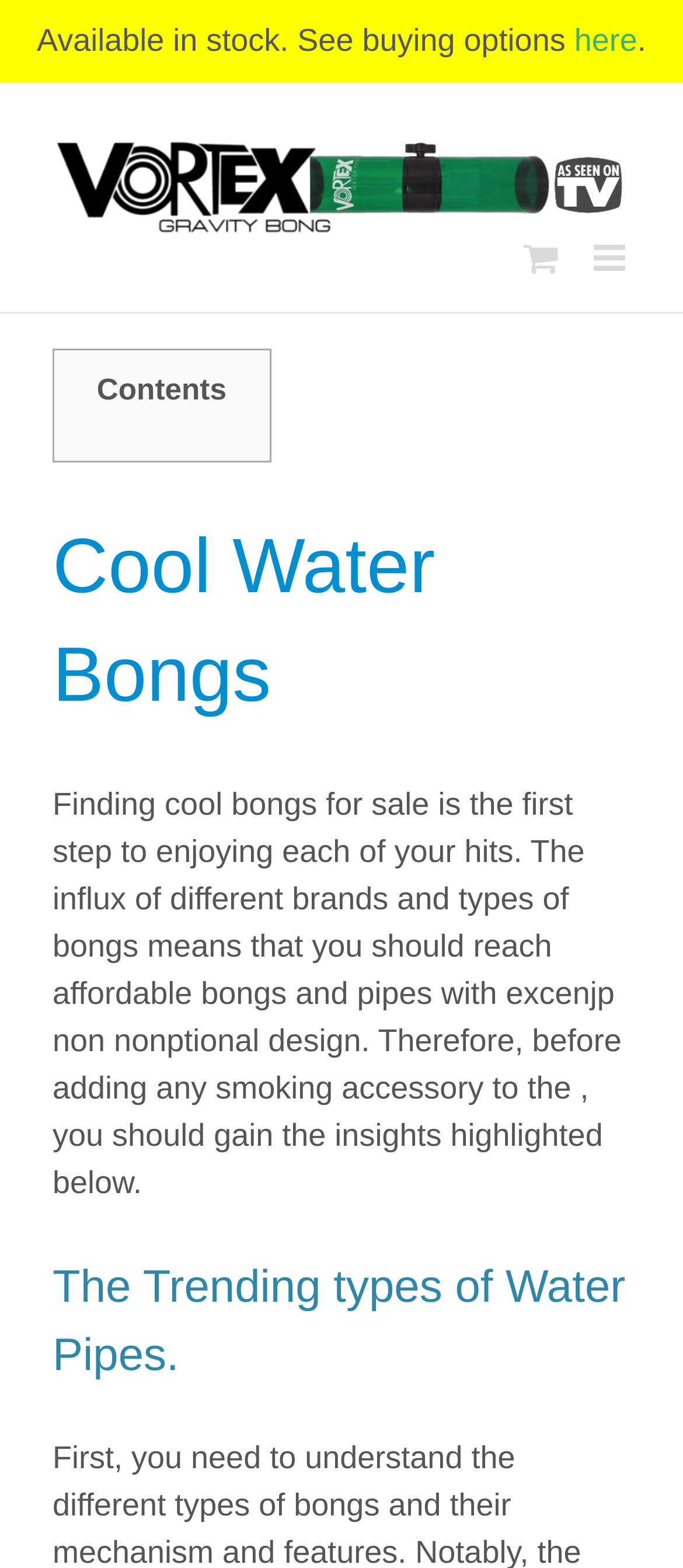What is the topic of the last section on the page?
Based on the content of the image, thoroughly explain and answer the question.

I looked at the last heading element on the page which is 'The Trending types of Water Pipes' and determined that it is the topic of the last section on the page.